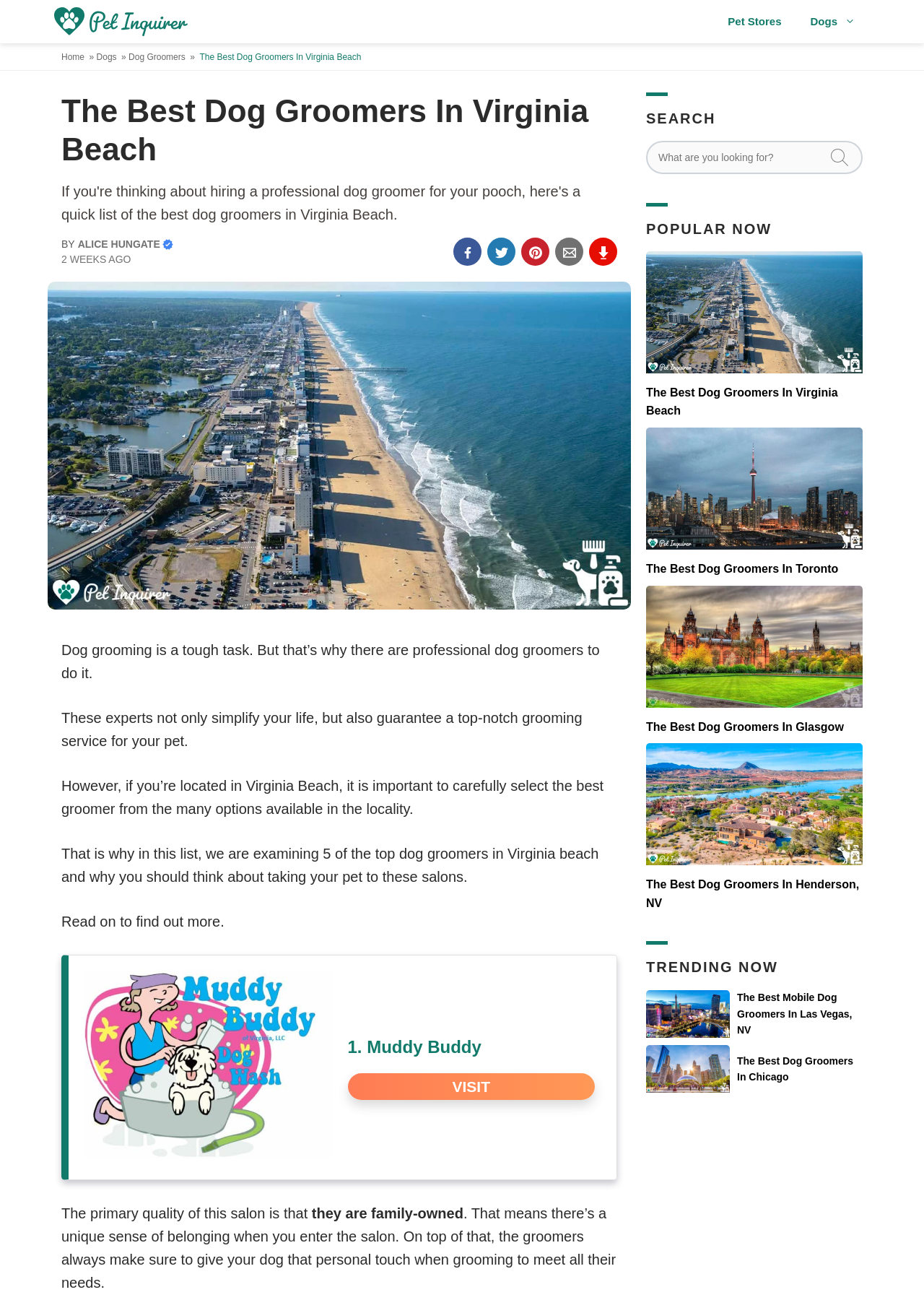What is the name of the first dog groomer listed?
Answer the question in as much detail as possible.

The first dog groomer listed is Muddy Buddy, which is mentioned in the article as '1. Muddy Buddy' with a corresponding image and description.